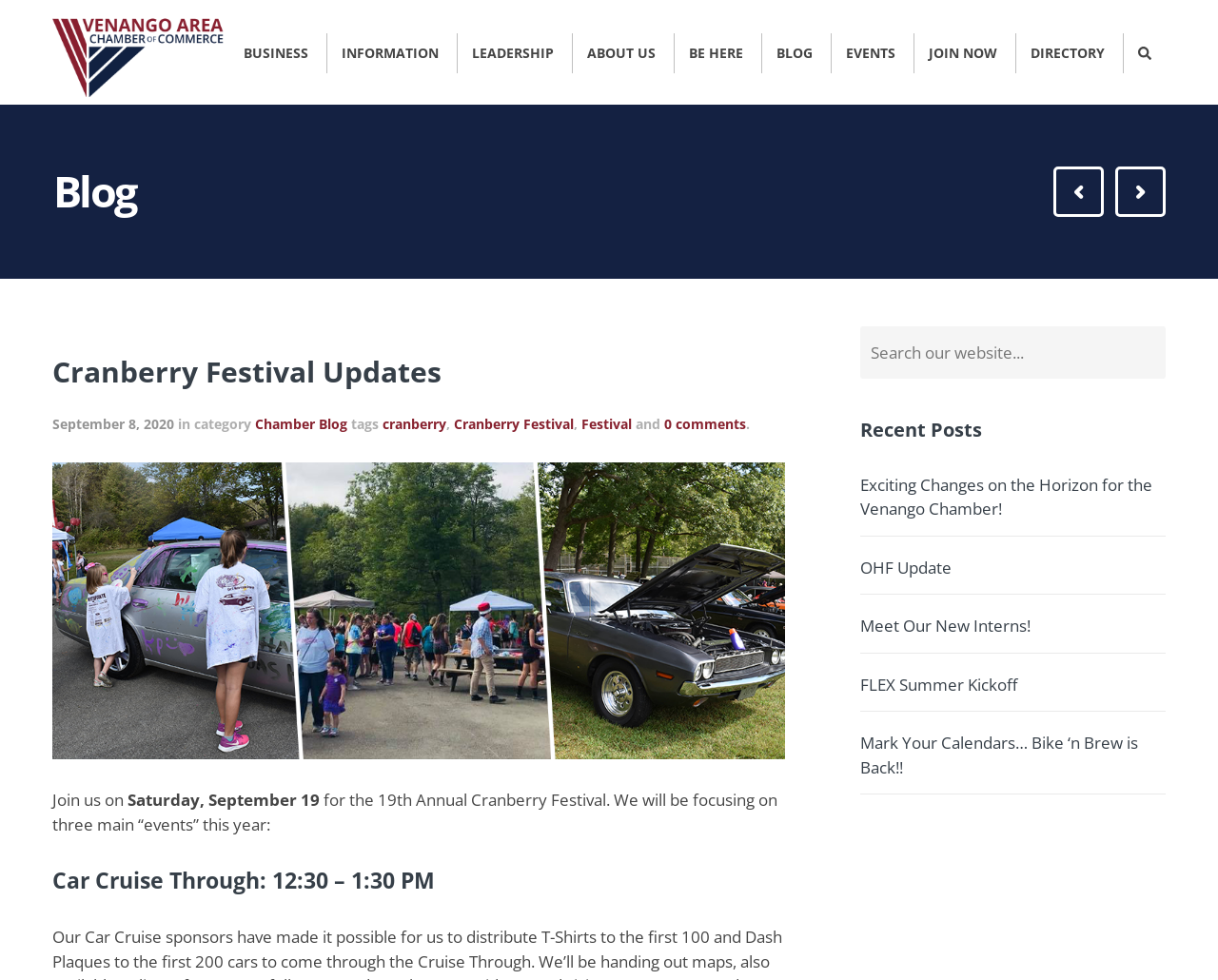Reply to the question with a single word or phrase:
What is the name of the festival mentioned on the webpage?

Cranberry Festival